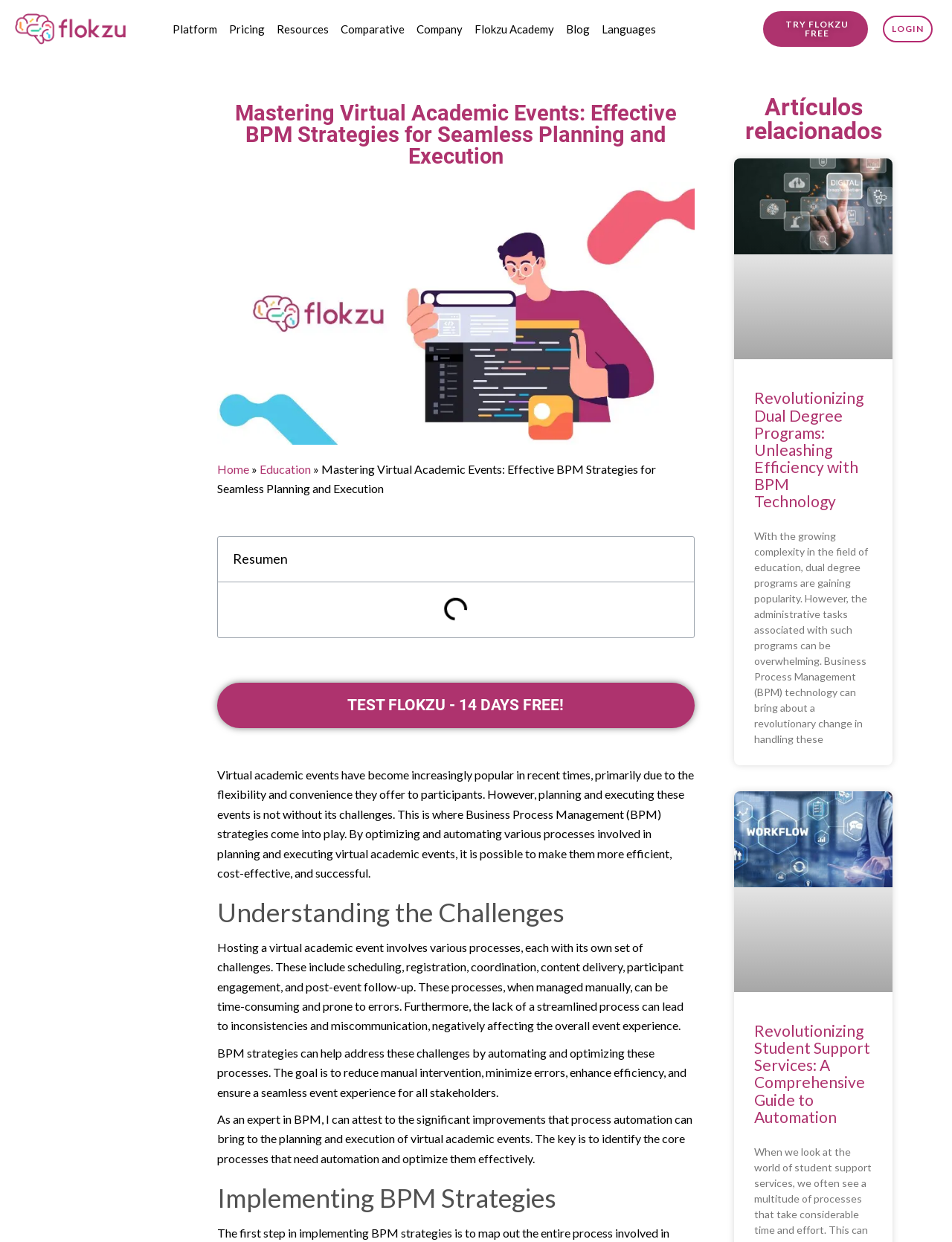Bounding box coordinates are specified in the format (top-left x, top-left y, bottom-right x, bottom-right y). All values are floating point numbers bounded between 0 and 1. Please provide the bounding box coordinate of the region this sentence describes: Company

[0.436, 0.01, 0.488, 0.037]